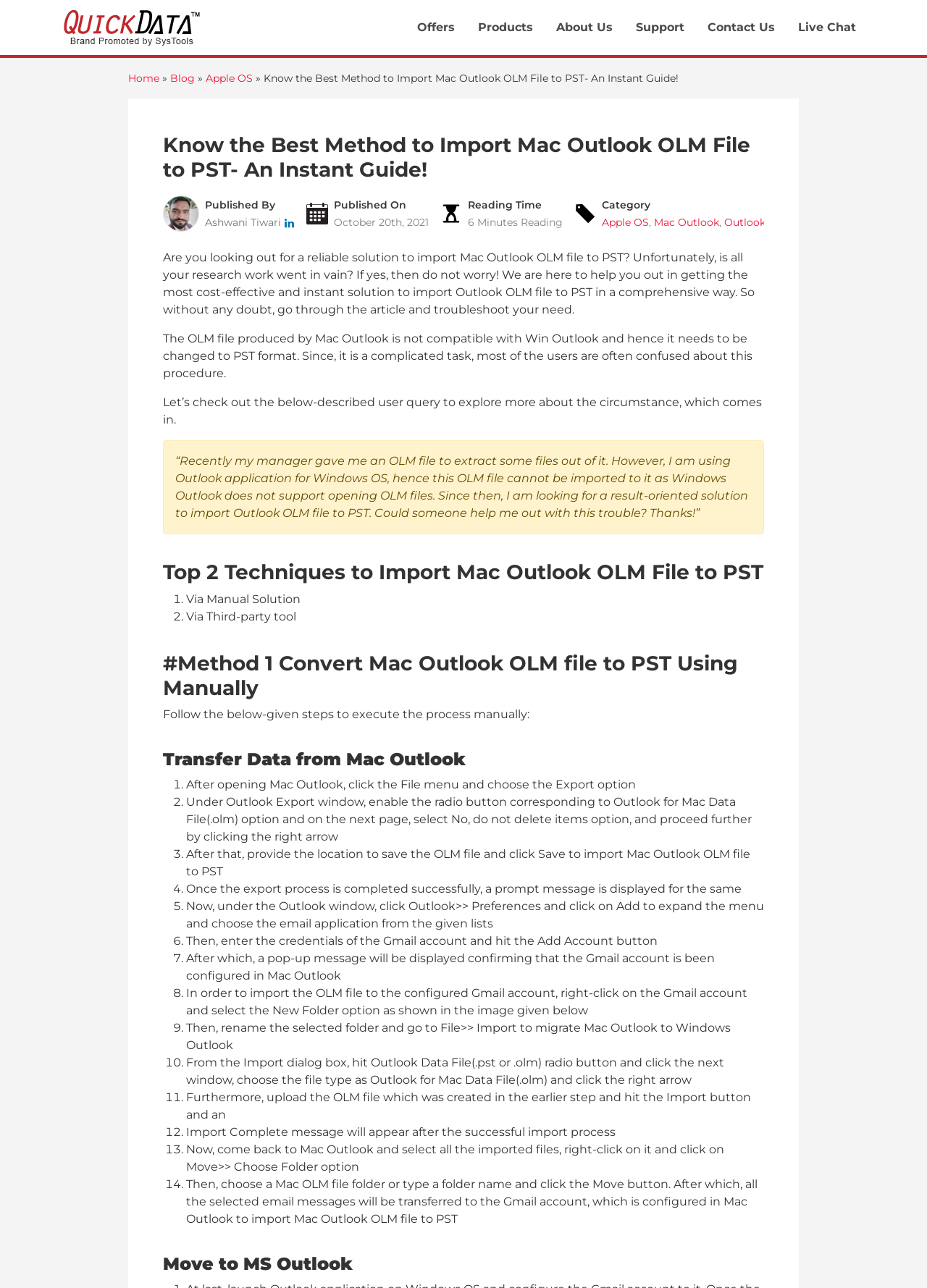Locate the bounding box coordinates of the clickable area to execute the instruction: "Click the 'Home' link". Provide the coordinates as four float numbers between 0 and 1, represented as [left, top, right, bottom].

[0.138, 0.056, 0.172, 0.066]